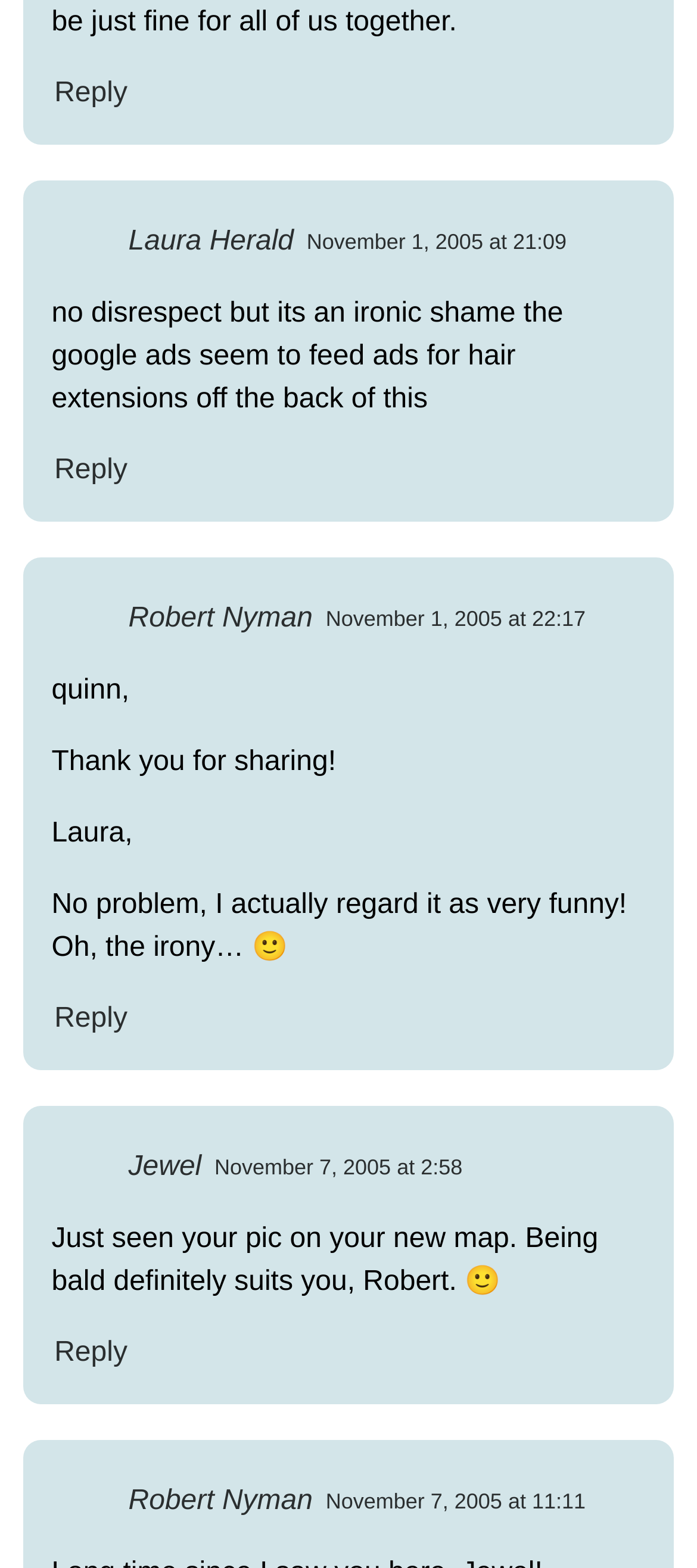Determine the bounding box coordinates of the clickable element necessary to fulfill the instruction: "Reply to quinn". Provide the coordinates as four float numbers within the 0 to 1 range, i.e., [left, top, right, bottom].

[0.074, 0.048, 0.187, 0.071]